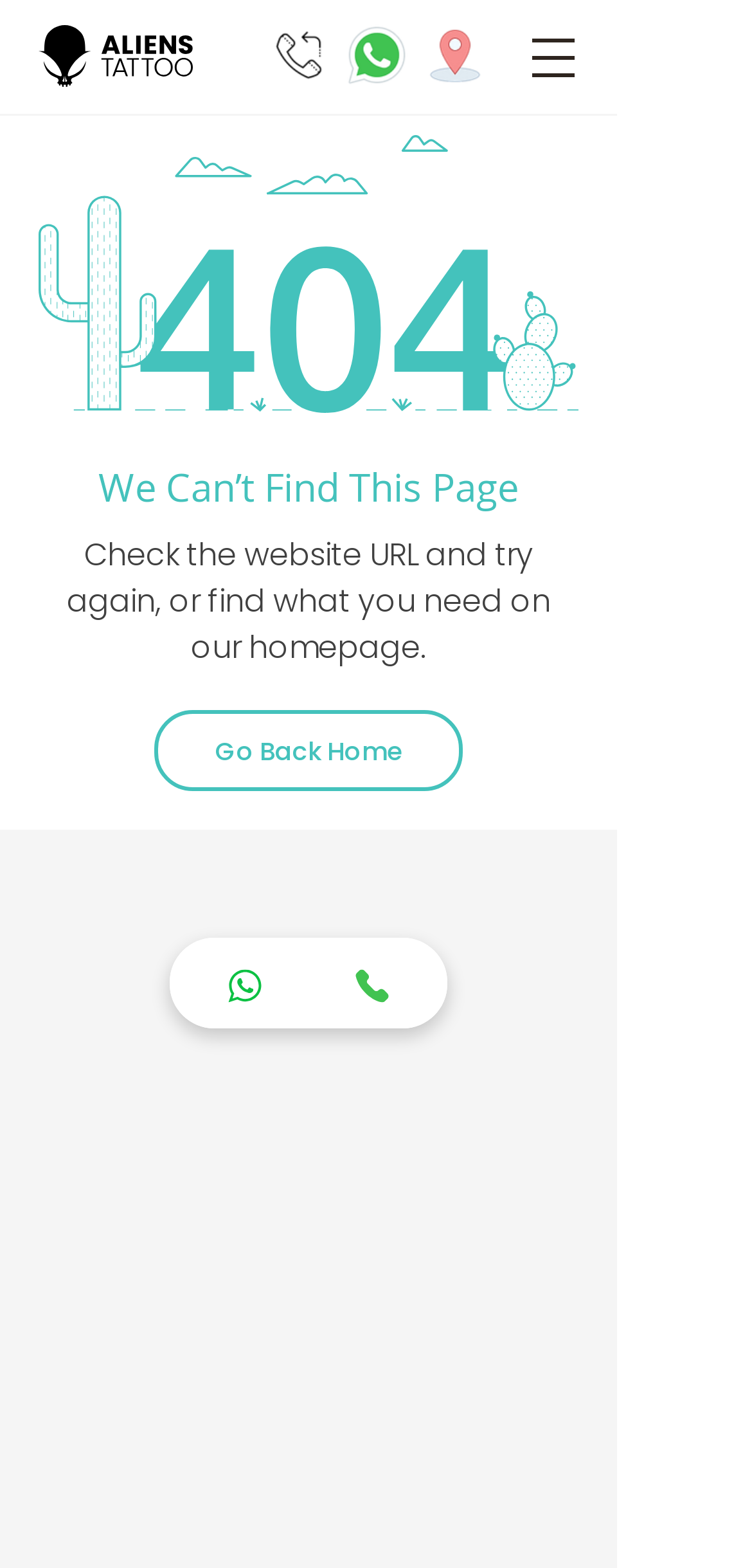How many images are on the webpage?
Based on the image, provide your answer in one word or phrase.

5